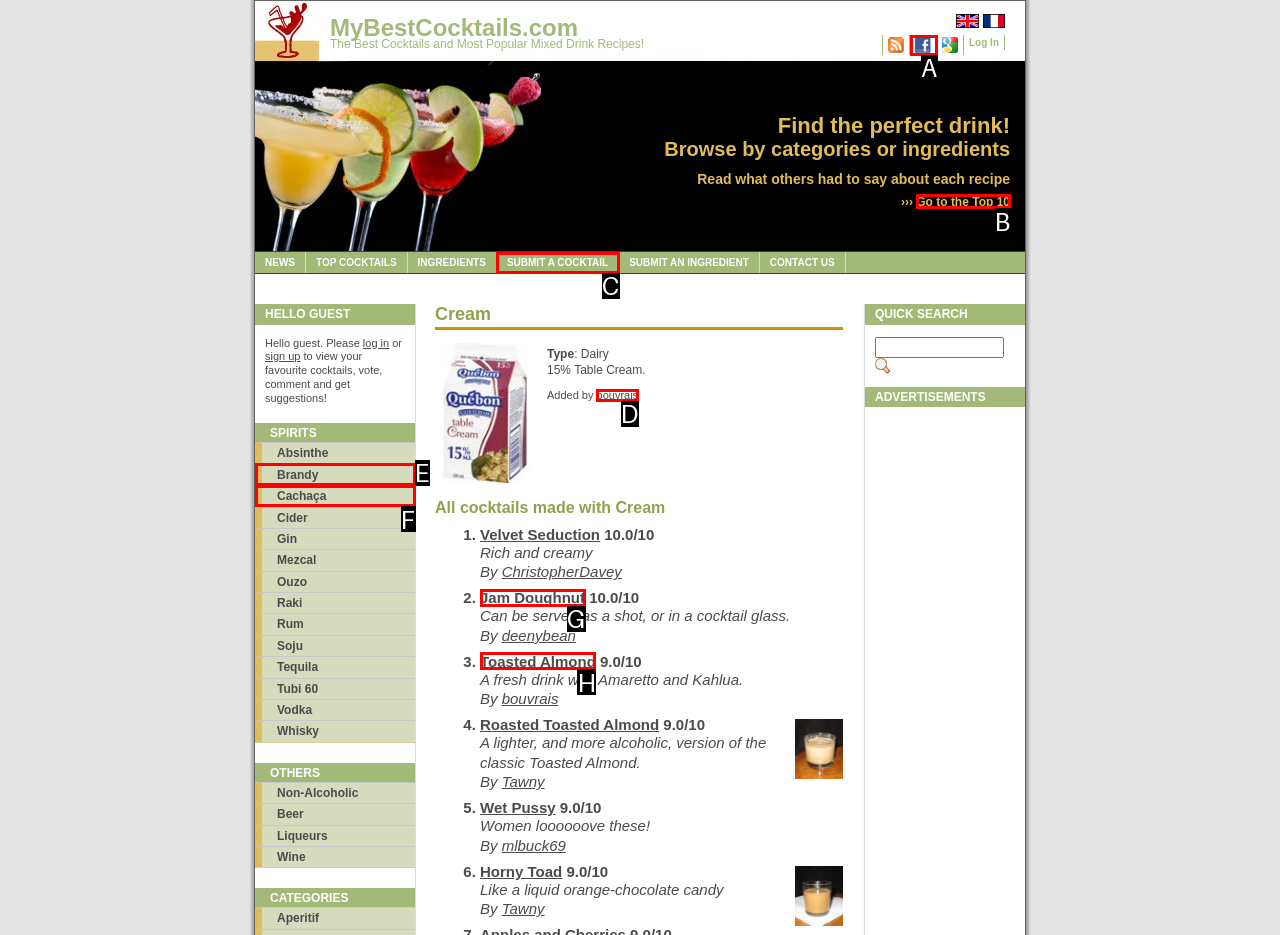Select the HTML element that fits the following description: Go to the Top 10
Provide the letter of the matching option.

B